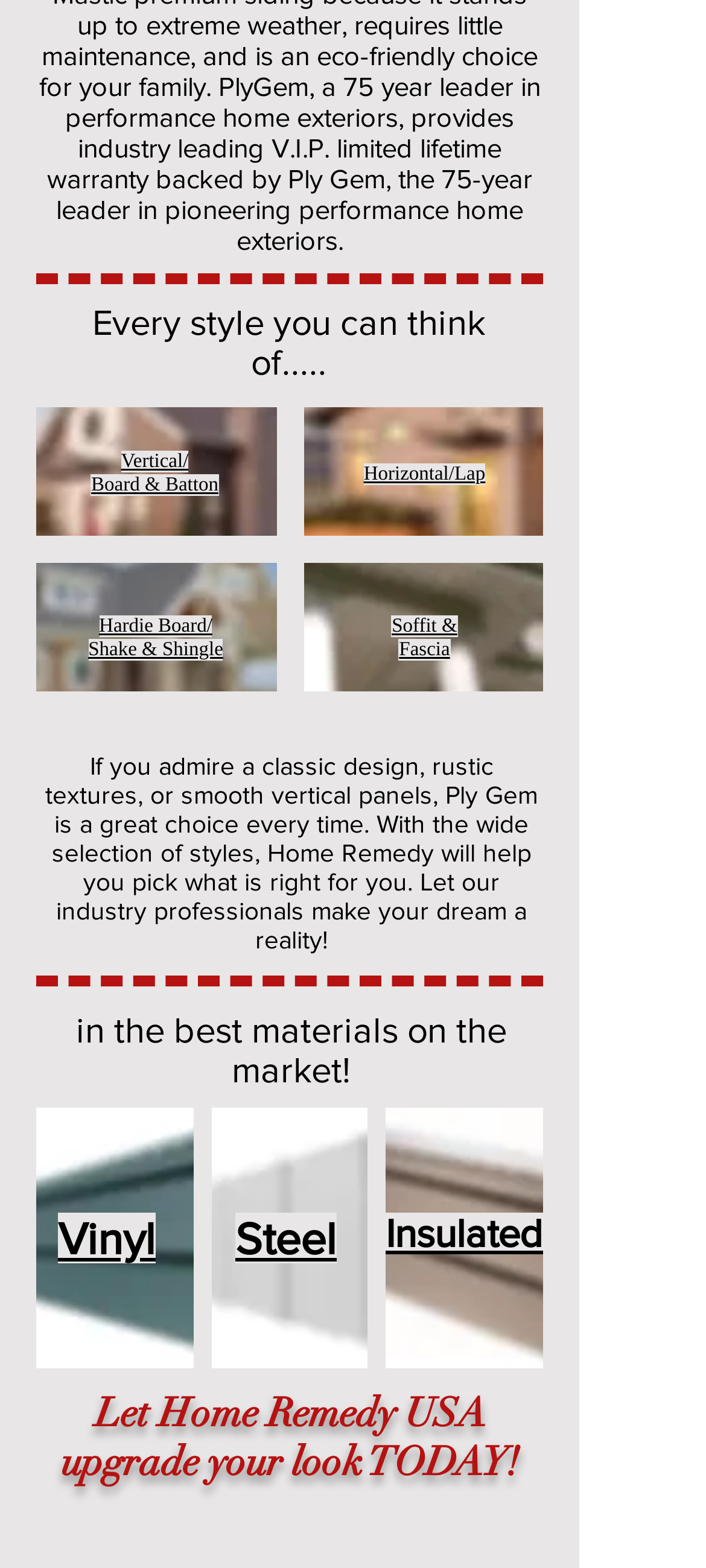How many types of siding are there?
Please craft a detailed and exhaustive response to the question.

Based on the webpage, there are six types of siding: Vertical/ Board & Batton, Horizontal/Lap, Hardie Board/ Shake & Shingle, Soffit & Fascia, Vinyl, and Steel, Insulated.